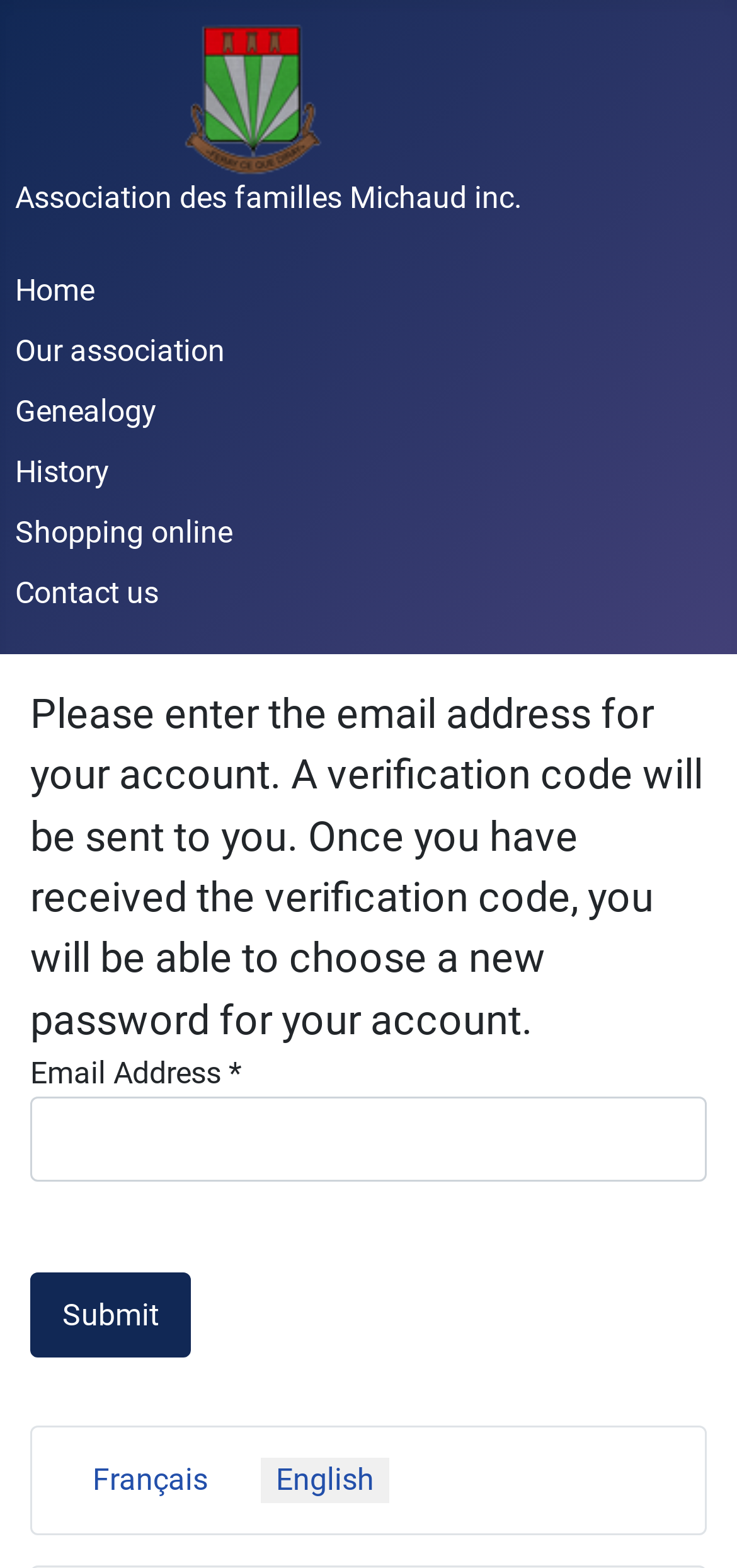Generate a comprehensive description of the webpage.

The webpage is the official site of the Association des familles Michaud, a non-profit organization that brings together all descendants of Pierre Michaud, the ancestor of all Michauds in America.

At the top left of the page, there is a logo of the association, which is an image with a link to the homepage. Next to the logo, there are several links to different sections of the website, including "Home", "Our association", "Genealogy", "History", "Shopping online", and "Contact us". These links are arranged vertically, with "Home" at the top and "Contact us" at the bottom.

In the bottom left corner of the page, there is a language selection menu with options to switch between French and English.

The main content of the page is a form where users can enter their email address to reset their password. The form is divided into two sections: the first section has a text label "Email Address" and a required text box to input the email address. The second section has a "Submit" button.

Overall, the webpage has a simple and organized layout, with clear headings and concise text.